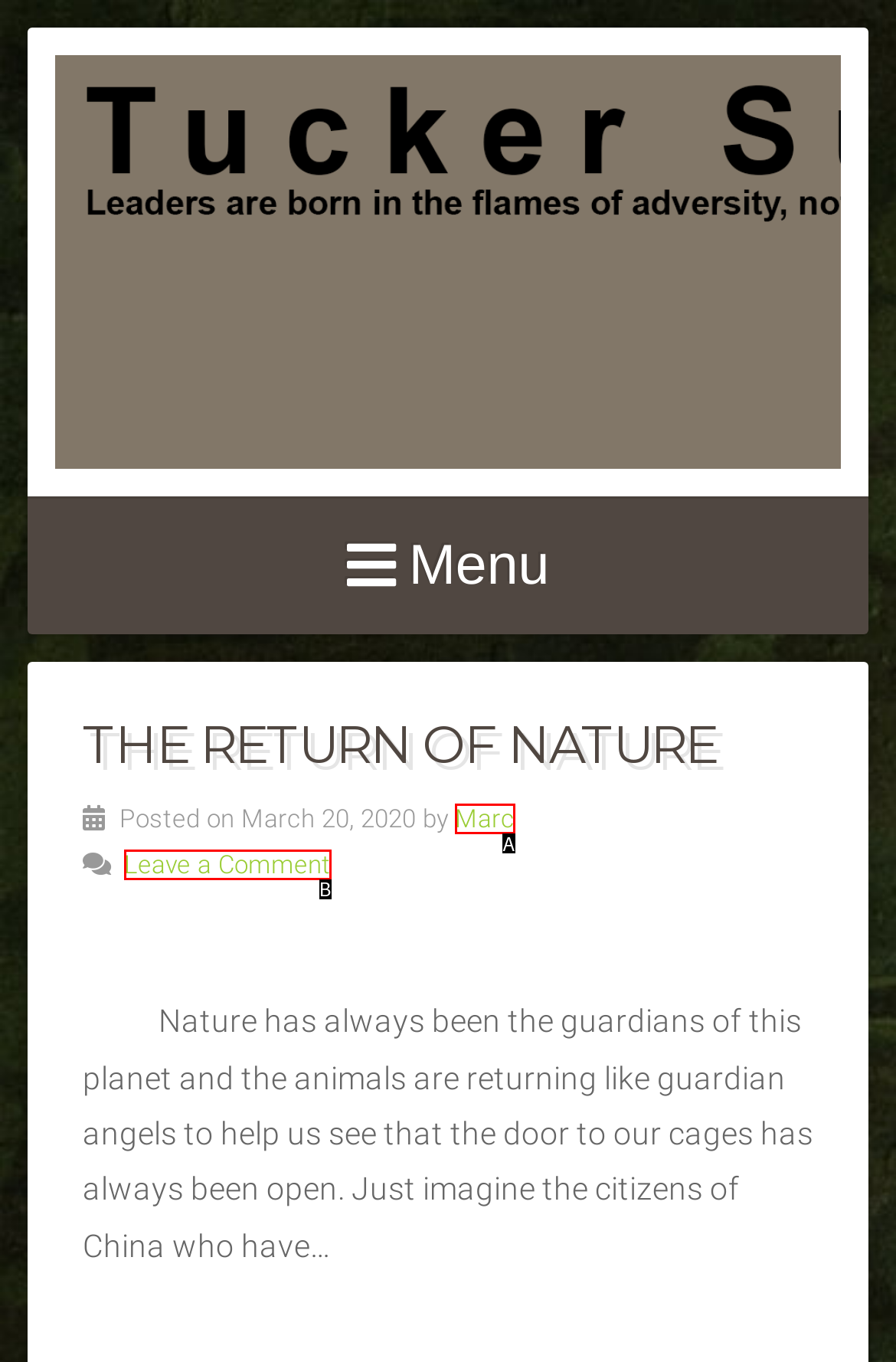Examine the description: Best Buy Ideas and indicate the best matching option by providing its letter directly from the choices.

None